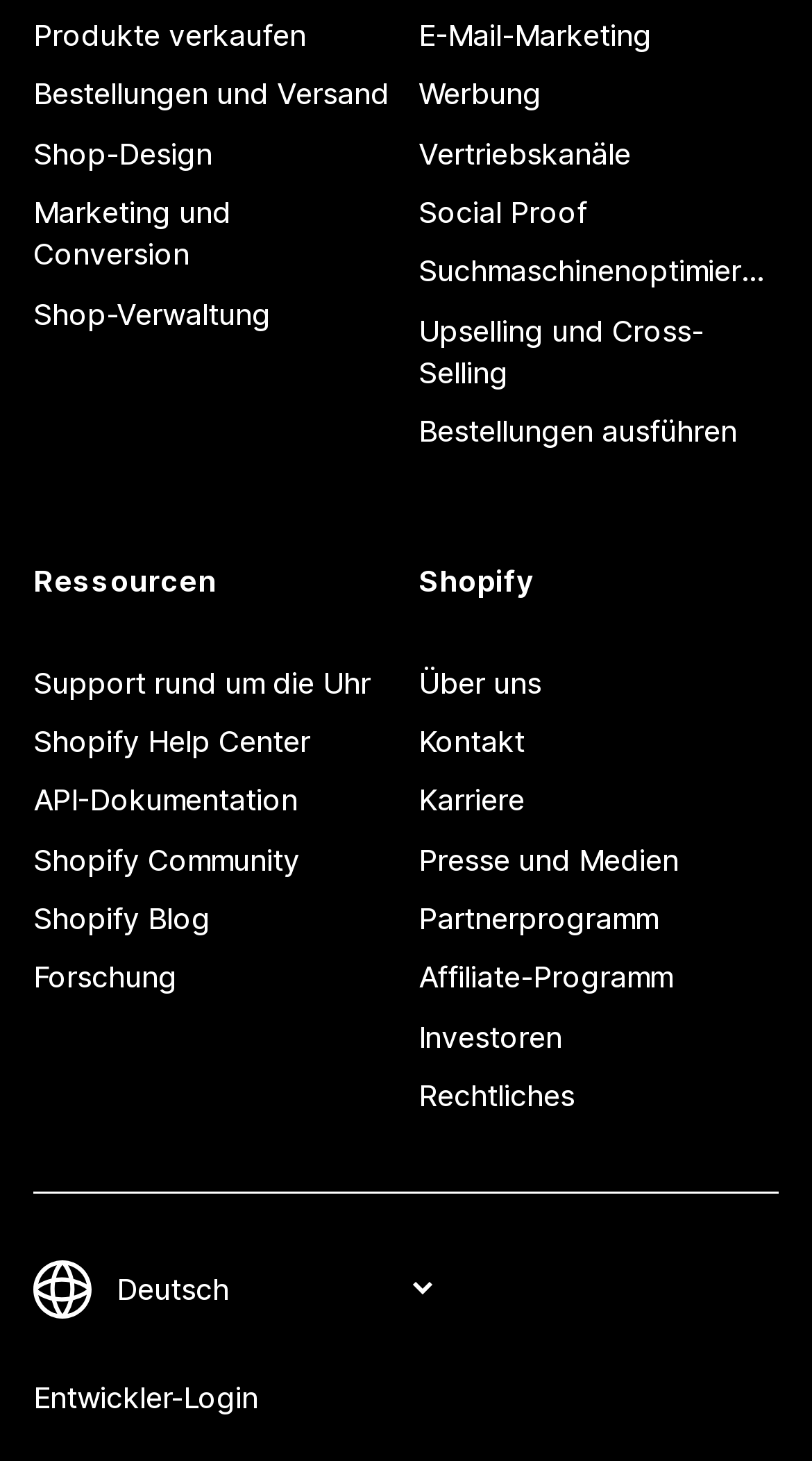Please specify the bounding box coordinates of the region to click in order to perform the following instruction: "Visit Amadeus Group's website".

None